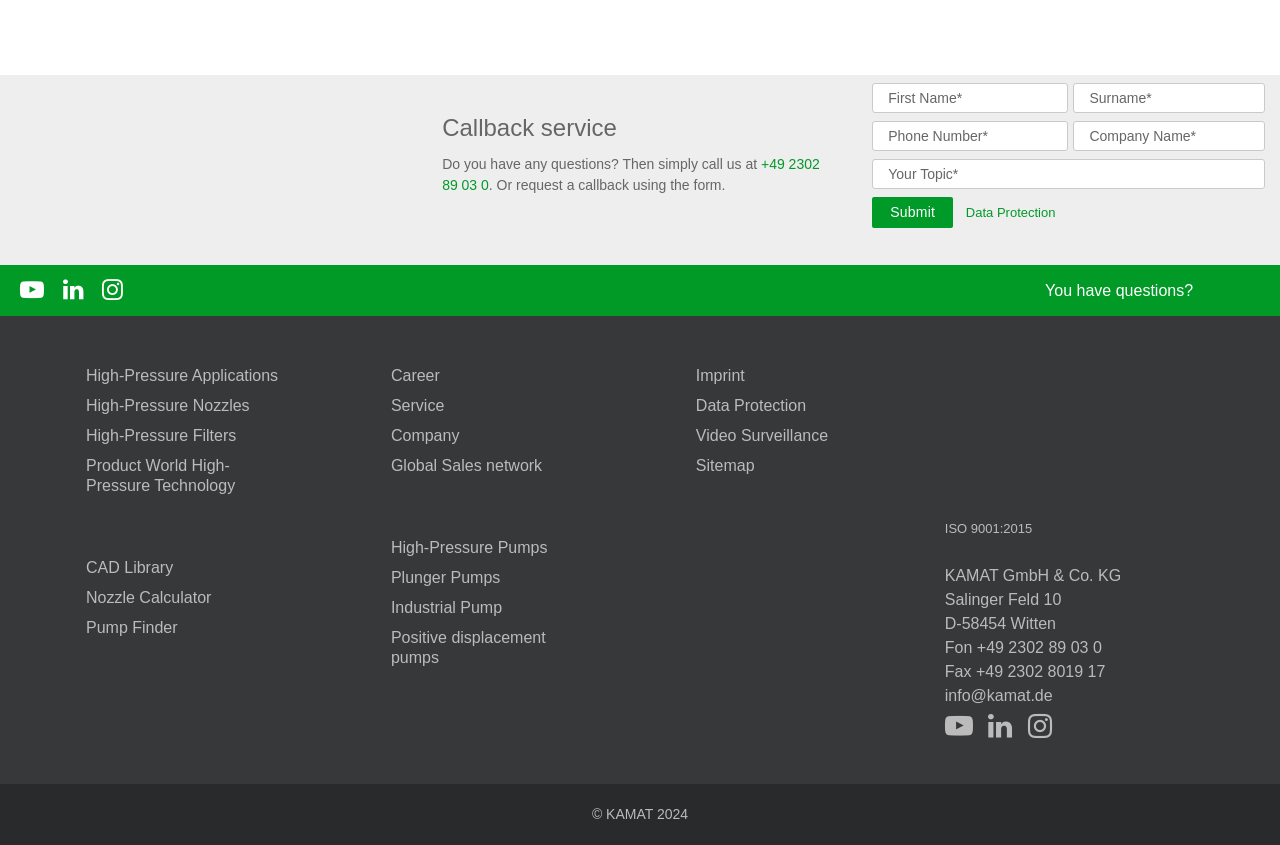Find the bounding box coordinates of the clickable area required to complete the following action: "Click on Facebook link".

None